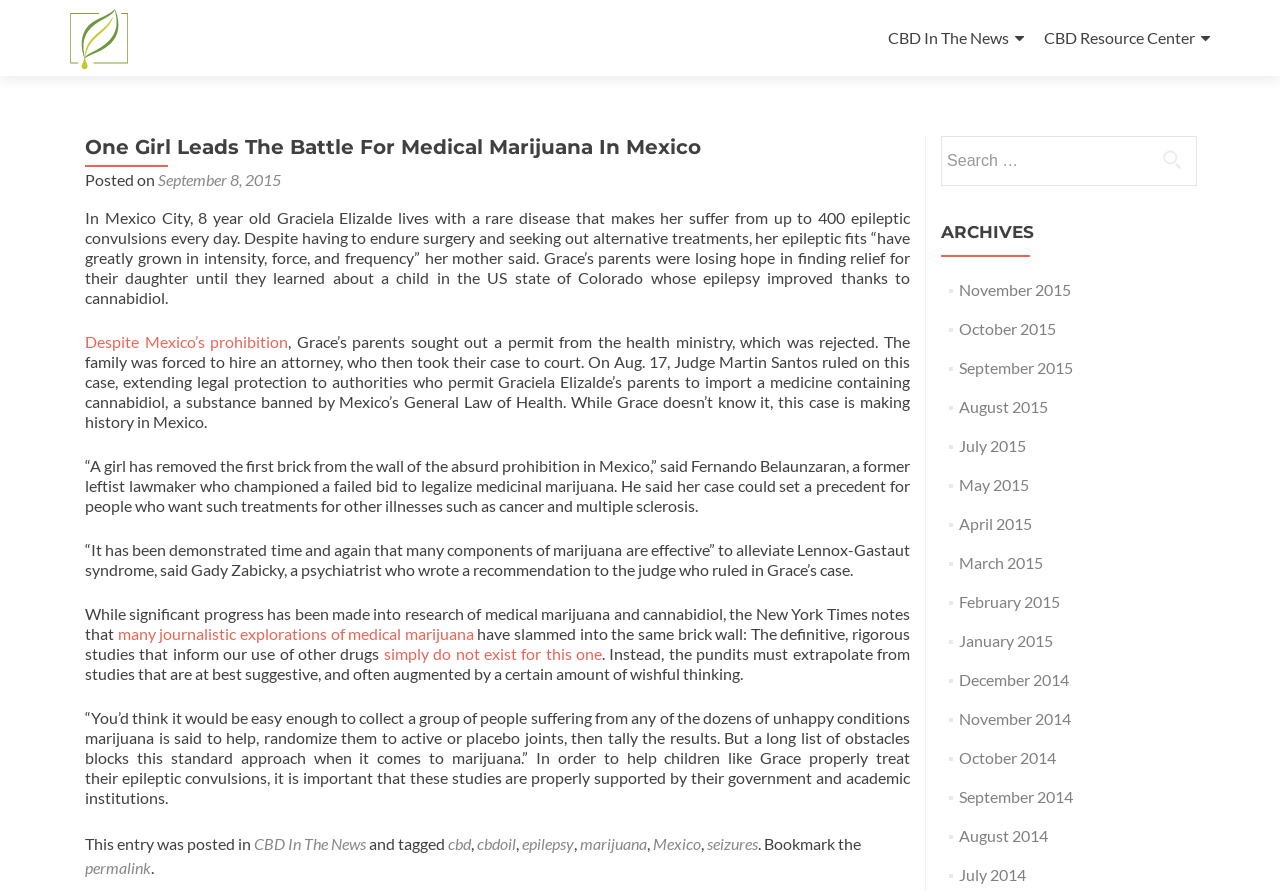Please specify the bounding box coordinates for the clickable region that will help you carry out the instruction: "Click on the 'Nectar Leaf' link".

[0.055, 0.029, 0.102, 0.054]